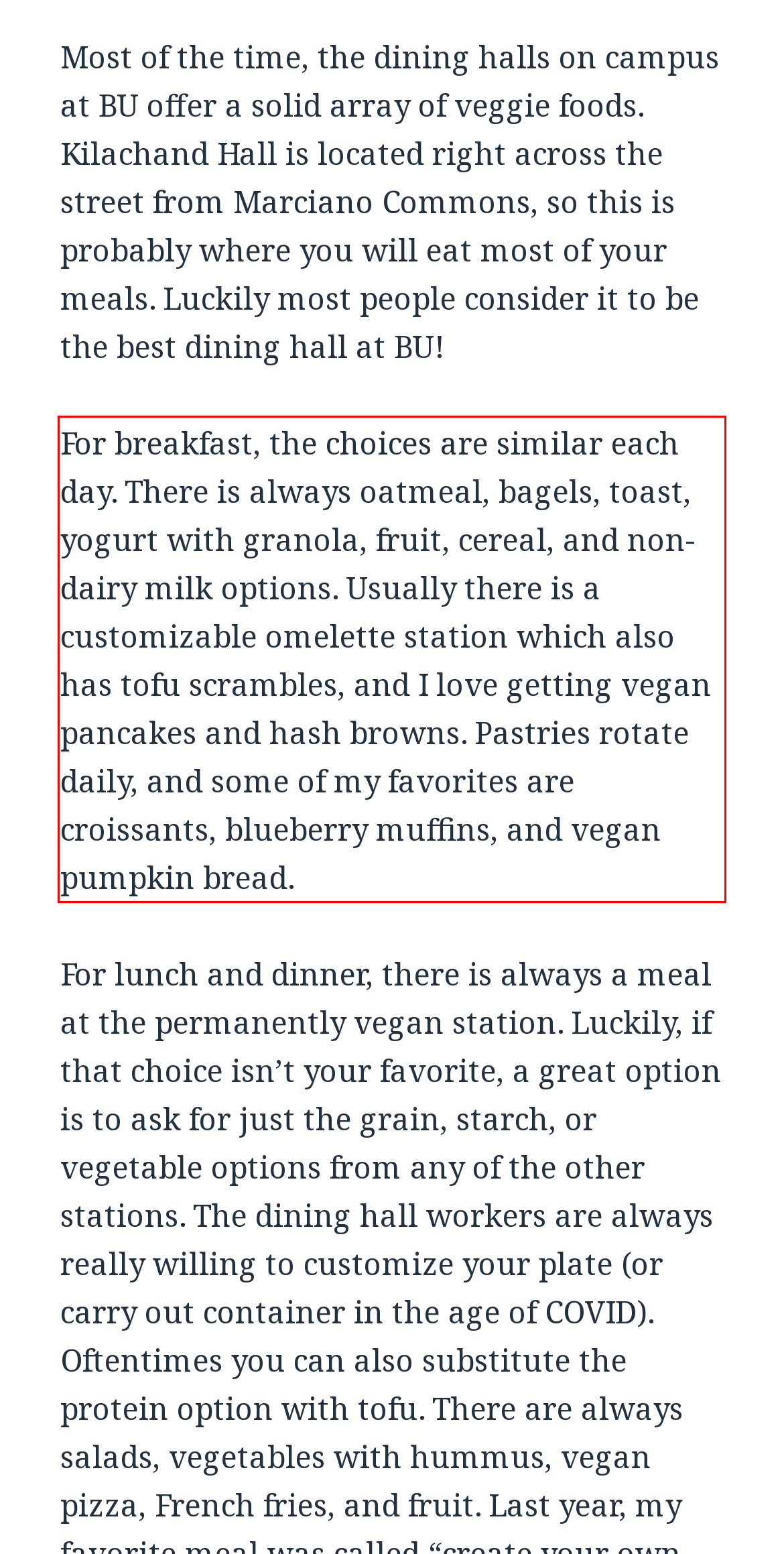Given the screenshot of a webpage, identify the red rectangle bounding box and recognize the text content inside it, generating the extracted text.

For breakfast, the choices are similar each day. There is always oatmeal, bagels, toast, yogurt with granola, fruit, cereal, and non-dairy milk options. Usually there is a customizable omelette station which also has tofu scrambles, and I love getting vegan pancakes and hash browns. Pastries rotate daily, and some of my favorites are croissants, blueberry muffins, and vegan pumpkin bread.